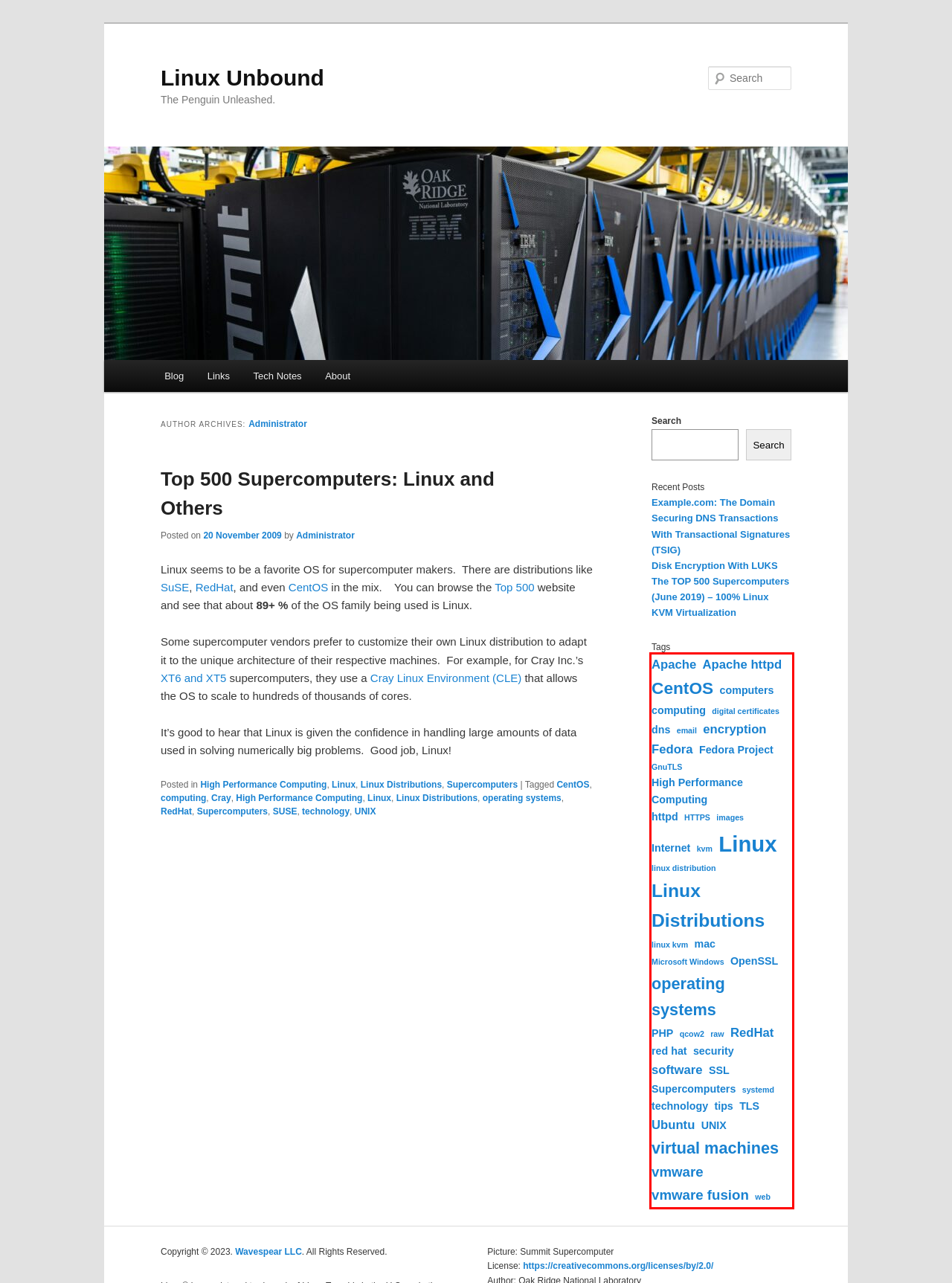Given a screenshot of a webpage with a red bounding box, please identify and retrieve the text inside the red rectangle.

Apache Apache httpd CentOS computers computing digital certificates dns email encryption Fedora Fedora Project GnuTLS High Performance Computing httpd HTTPS images Internet kvm Linux linux distribution Linux Distributions linux kvm mac Microsoft Windows OpenSSL operating systems PHP qcow2 raw RedHat red hat security software SSL Supercomputers systemd technology tips TLS Ubuntu UNIX virtual machines vmware vmware fusion web